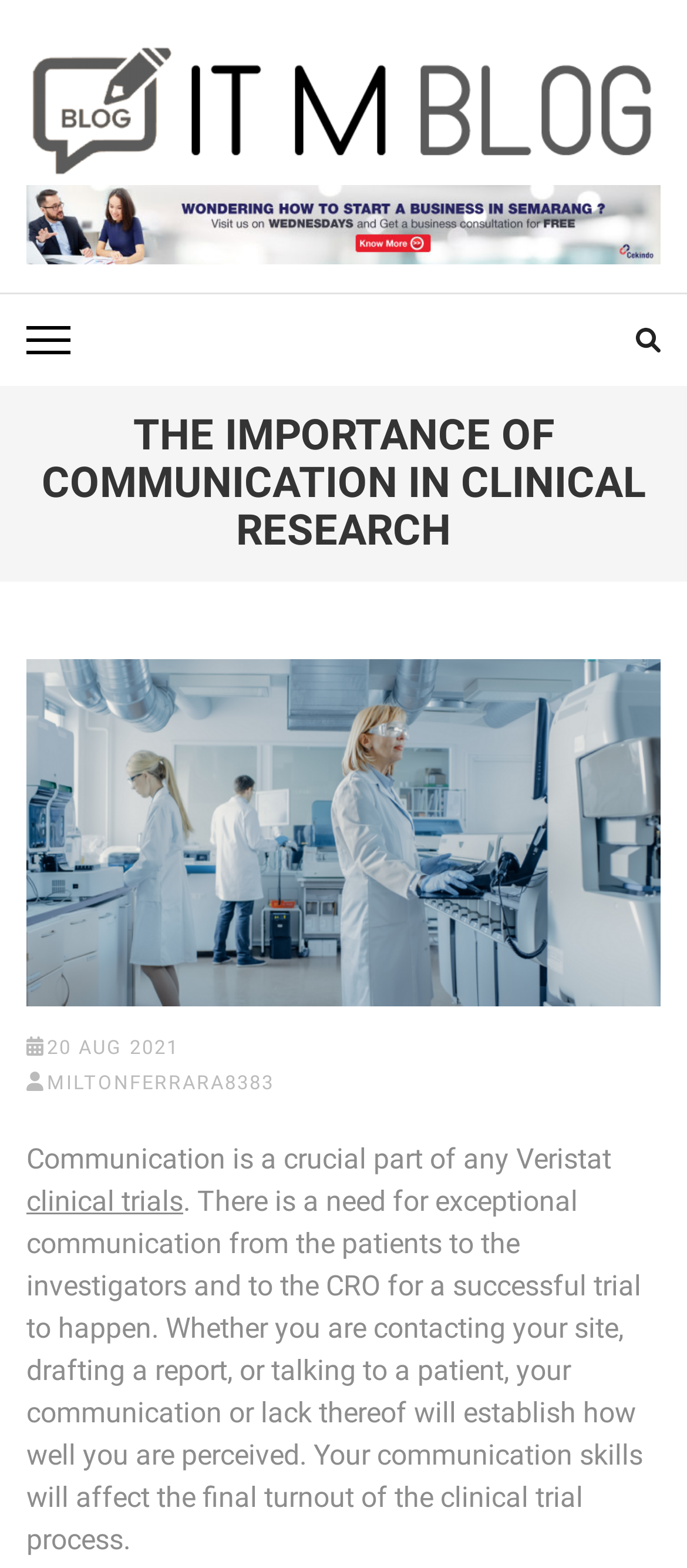Extract the bounding box for the UI element that matches this description: "Sign up and save".

None